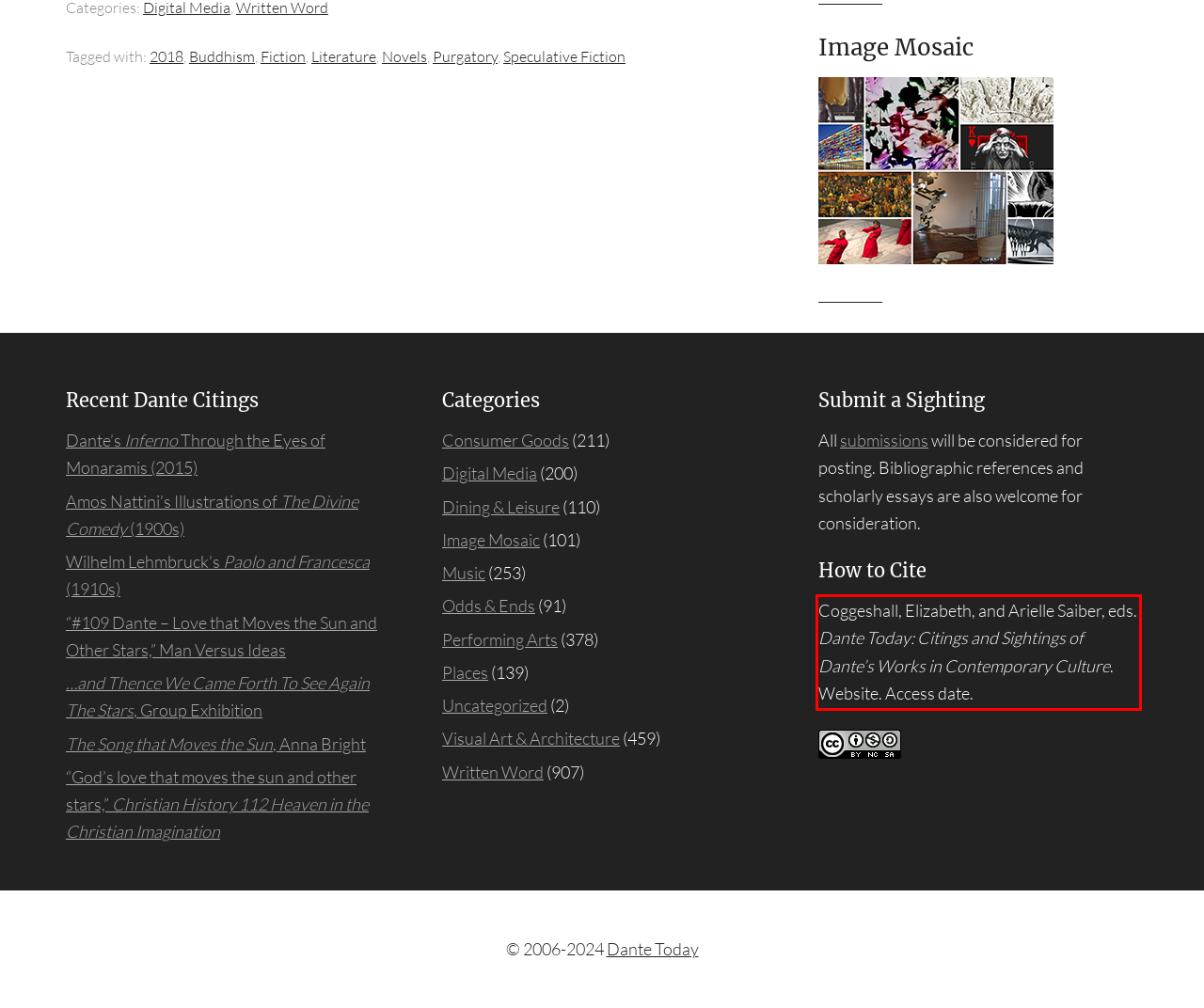Analyze the screenshot of the webpage and extract the text from the UI element that is inside the red bounding box.

Coggeshall, Elizabeth, and Arielle Saiber, eds. Dante Today: Citings and Sightings of Dante’s Works in Contemporary Culture. Website. Access date.